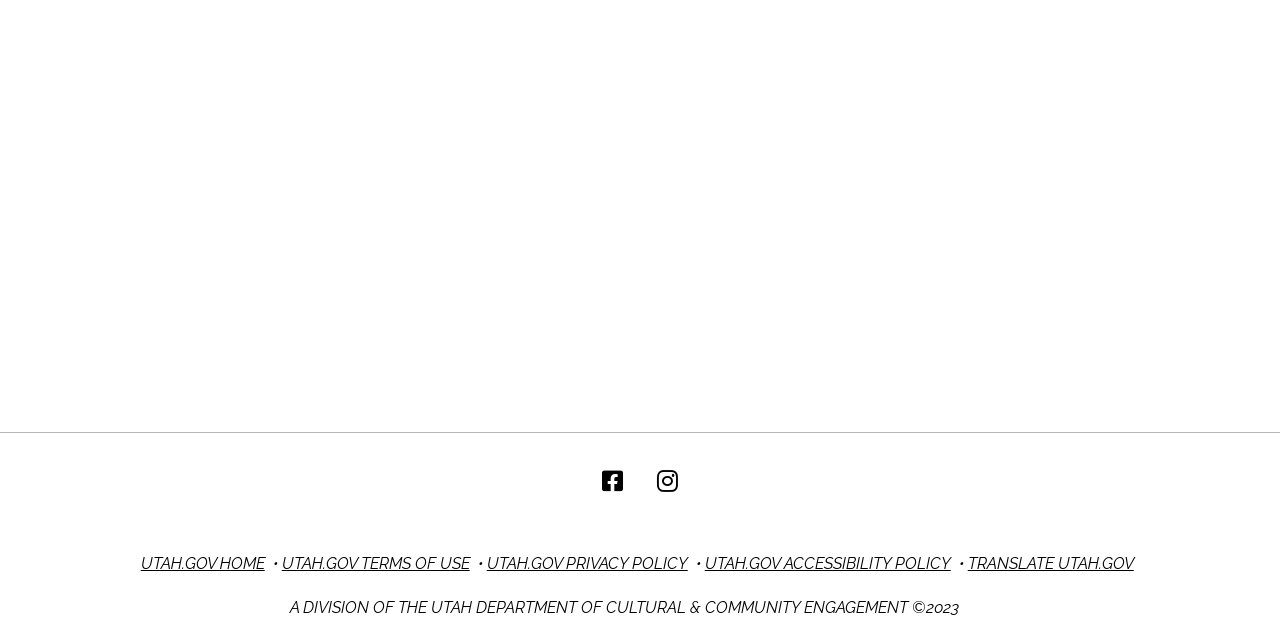Answer the question using only one word or a concise phrase: What is the purpose of the 'TRANSLATE UTAH.GOV' link?

To translate the website